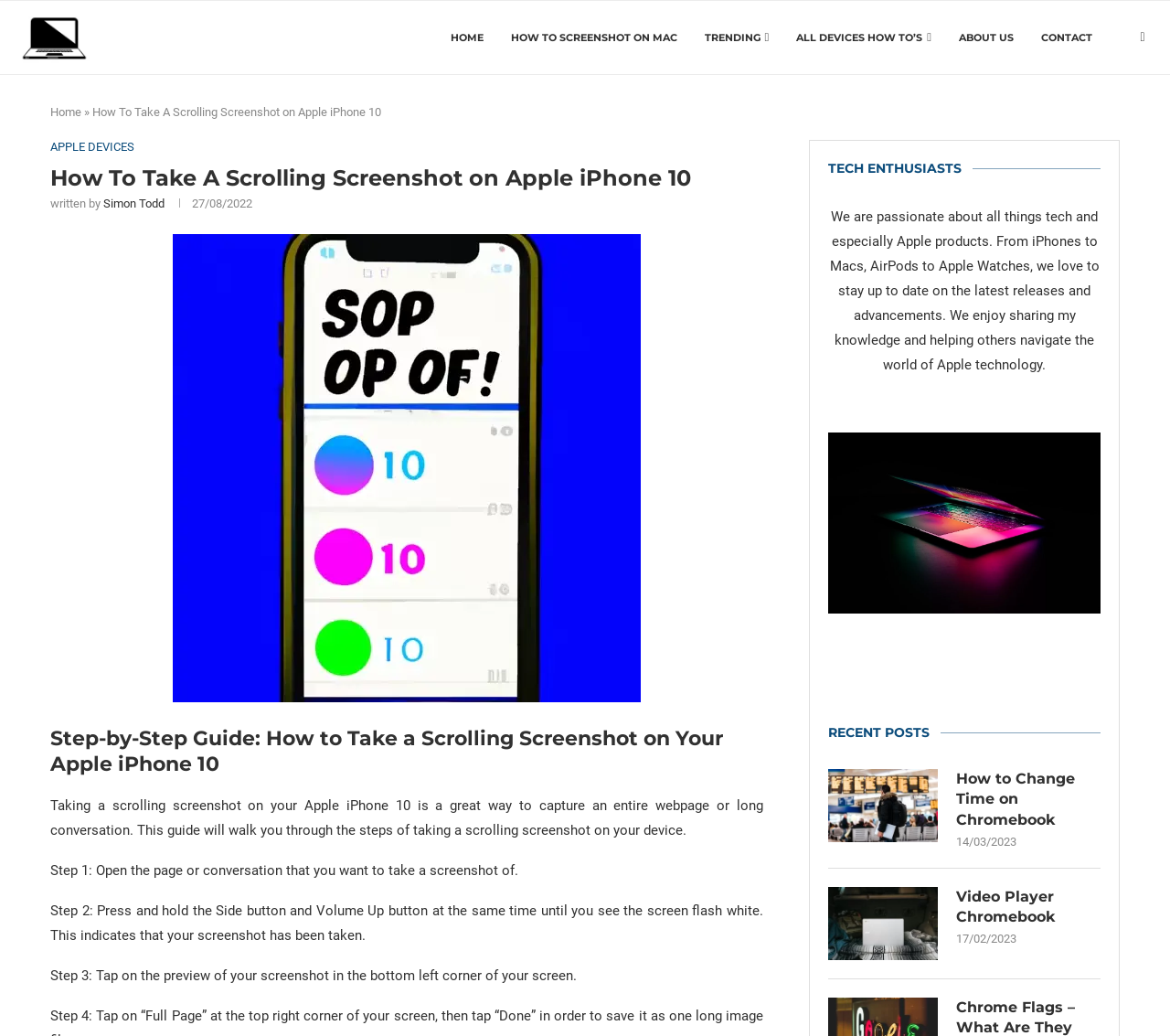Please provide the bounding box coordinates for the element that needs to be clicked to perform the instruction: "Search for a specific term". The coordinates must consist of four float numbers between 0 and 1, formatted as [left, top, right, bottom].

None